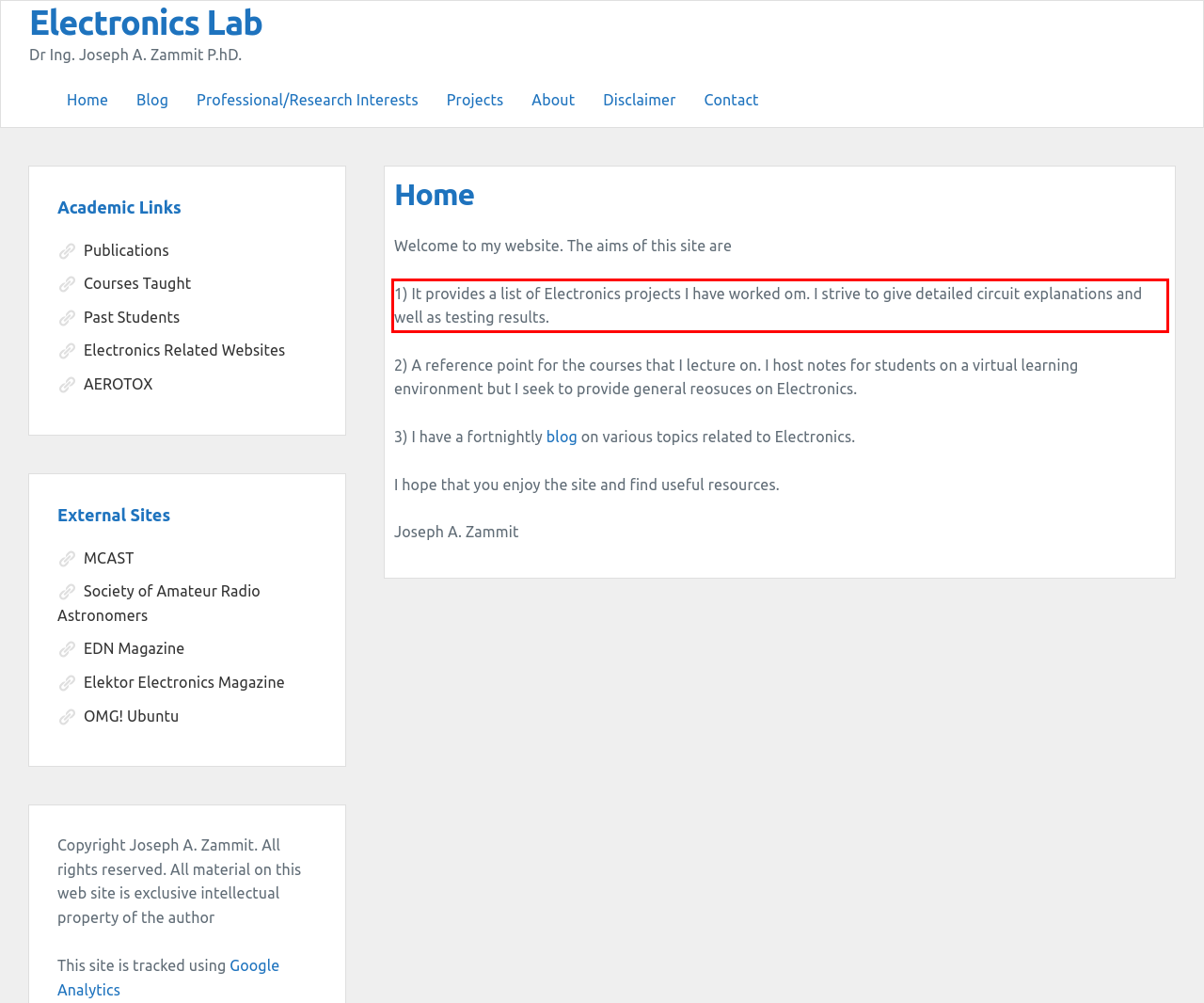Examine the webpage screenshot and use OCR to obtain the text inside the red bounding box.

1) It provides a list of Electronics projects I have worked om. I strive to give detailed circuit explanations and well as testing results.